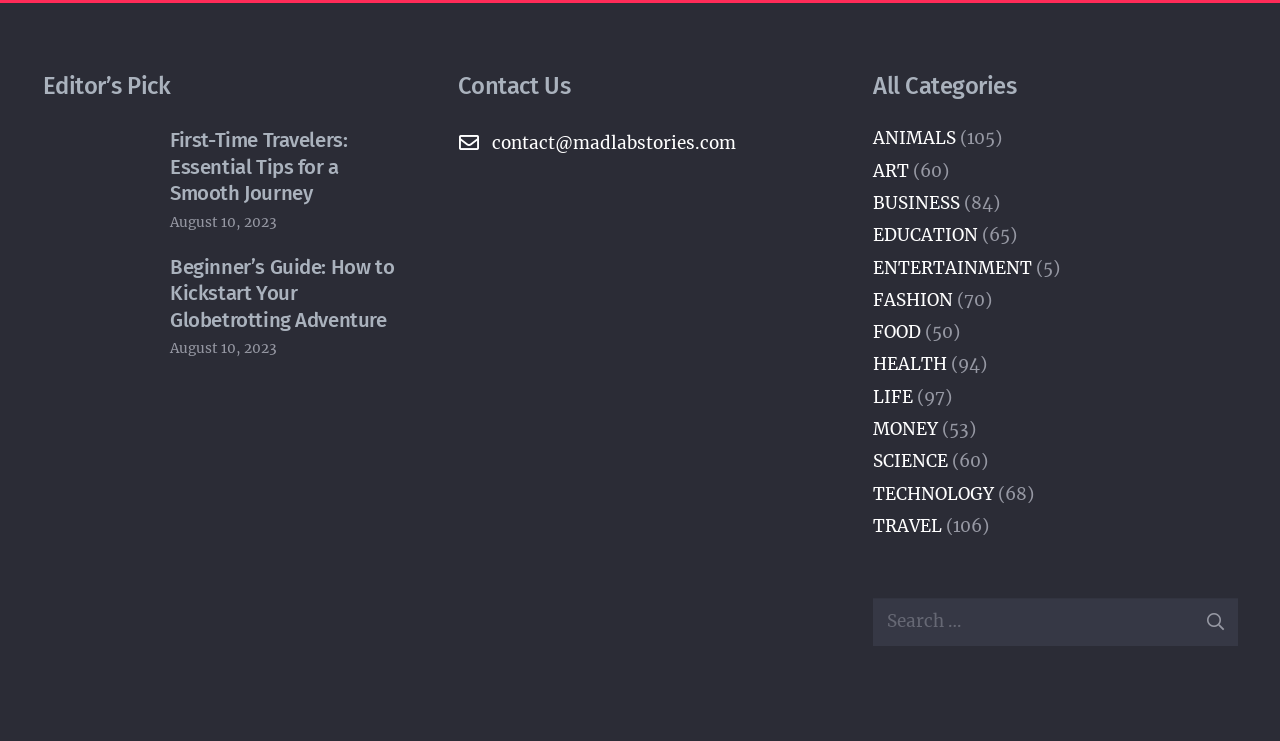Please identify the bounding box coordinates of where to click in order to follow the instruction: "Read the article 'First-Time Travelers: Essential Tips for a Smooth Journey'".

[0.133, 0.173, 0.271, 0.277]